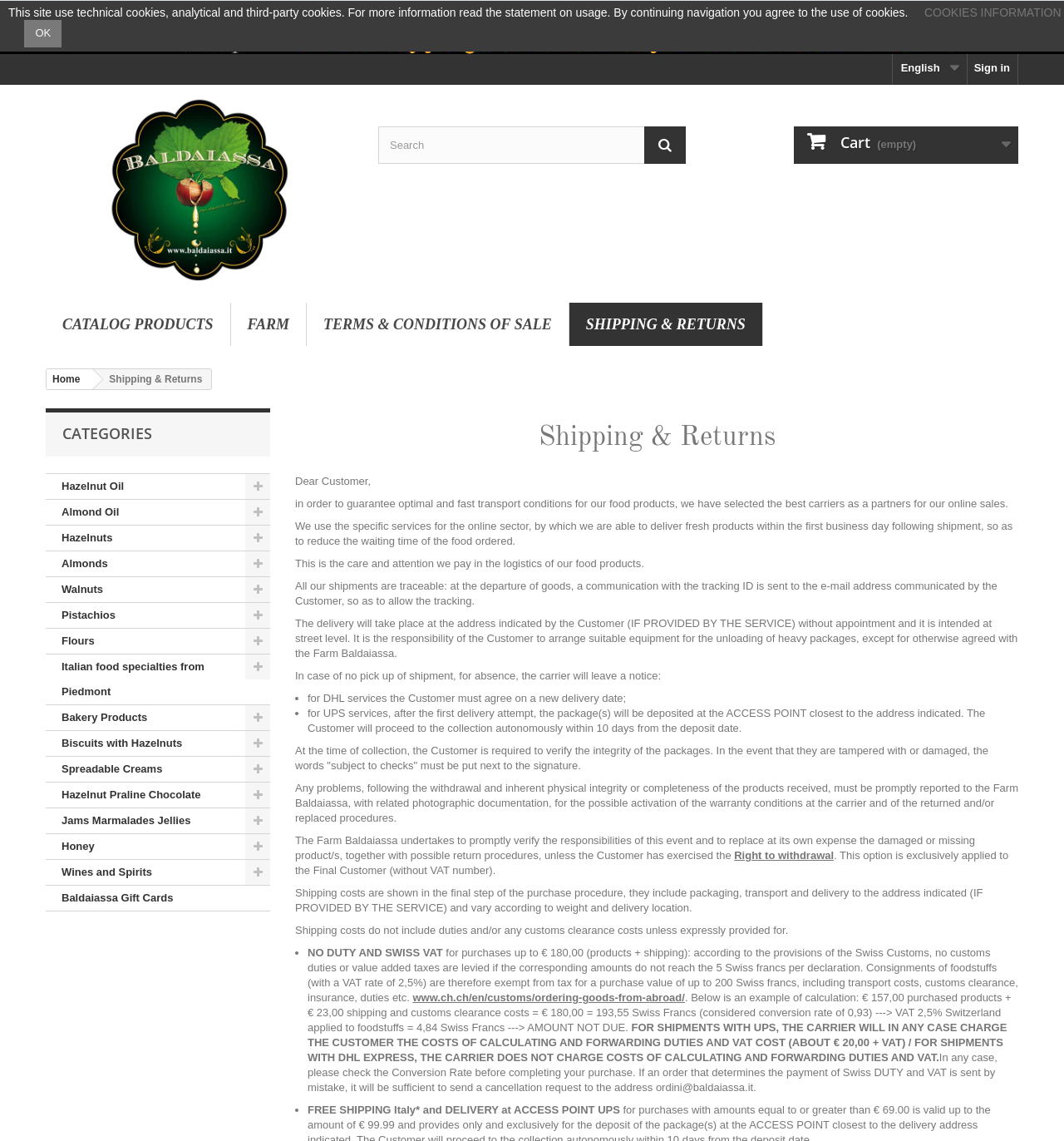Please specify the bounding box coordinates of the clickable region necessary for completing the following instruction: "Search for products". The coordinates must consist of four float numbers between 0 and 1, i.e., [left, top, right, bottom].

[0.355, 0.111, 0.645, 0.144]